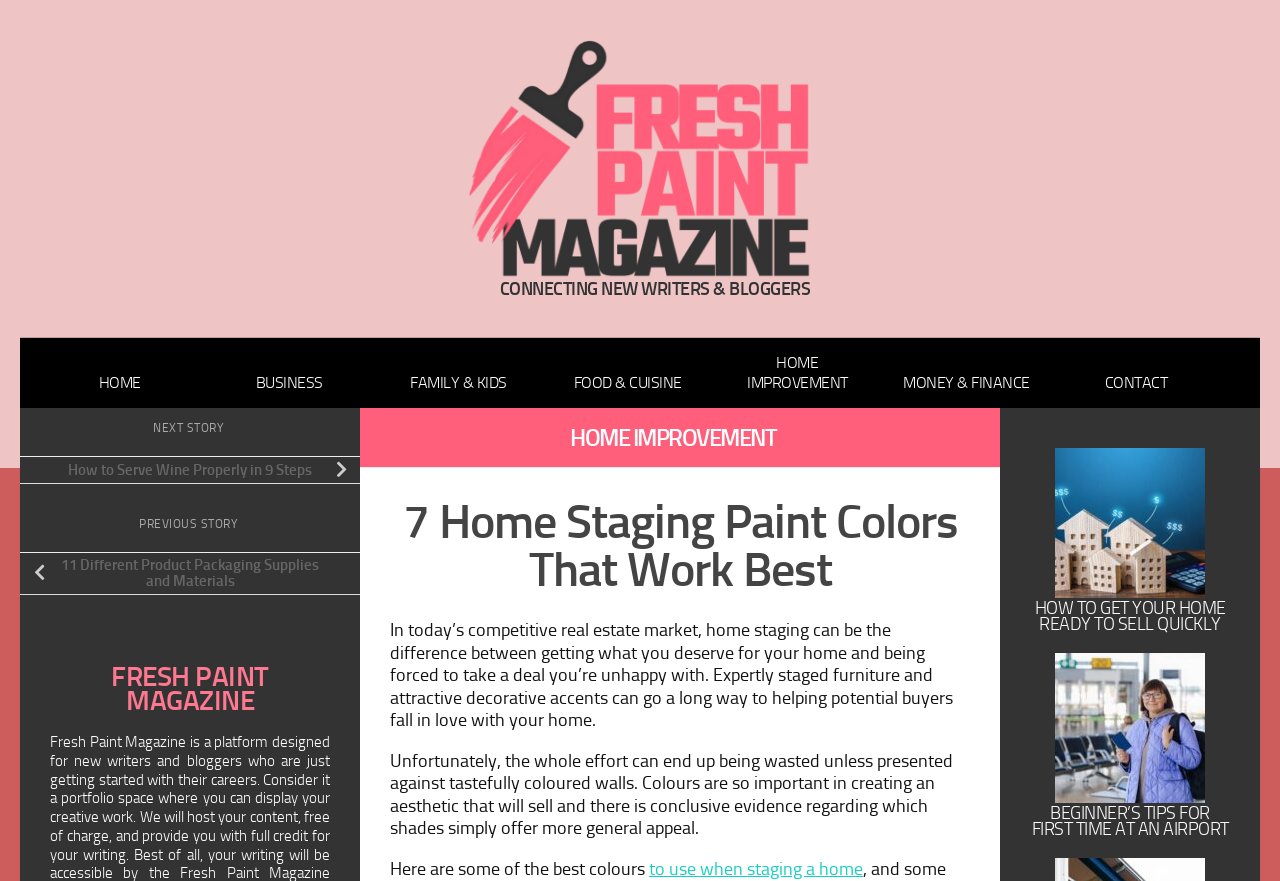Can you provide the bounding box coordinates for the element that should be clicked to implement the instruction: "Go to 'CONTACT'"?

[0.821, 0.406, 0.954, 0.463]